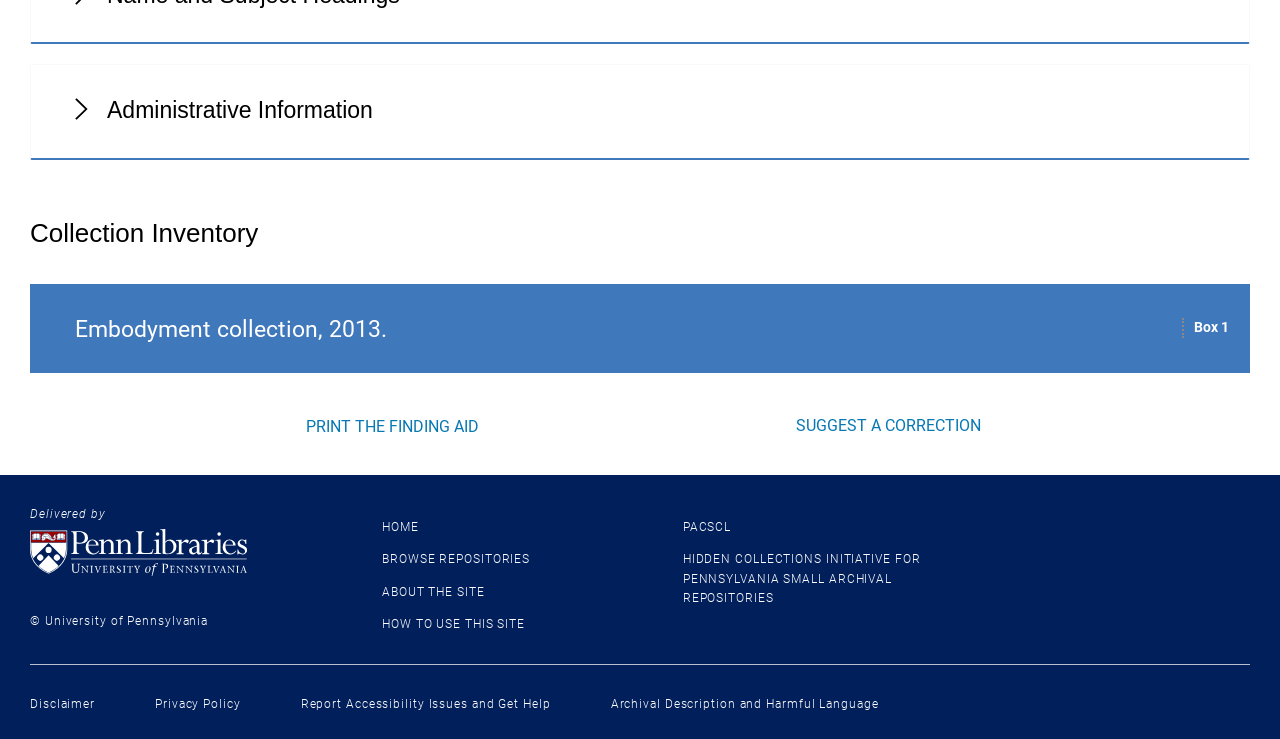Please identify the bounding box coordinates of the element that needs to be clicked to execute the following command: "Download the attached file". Provide the bounding box using four float numbers between 0 and 1, formatted as [left, top, right, bottom].

None